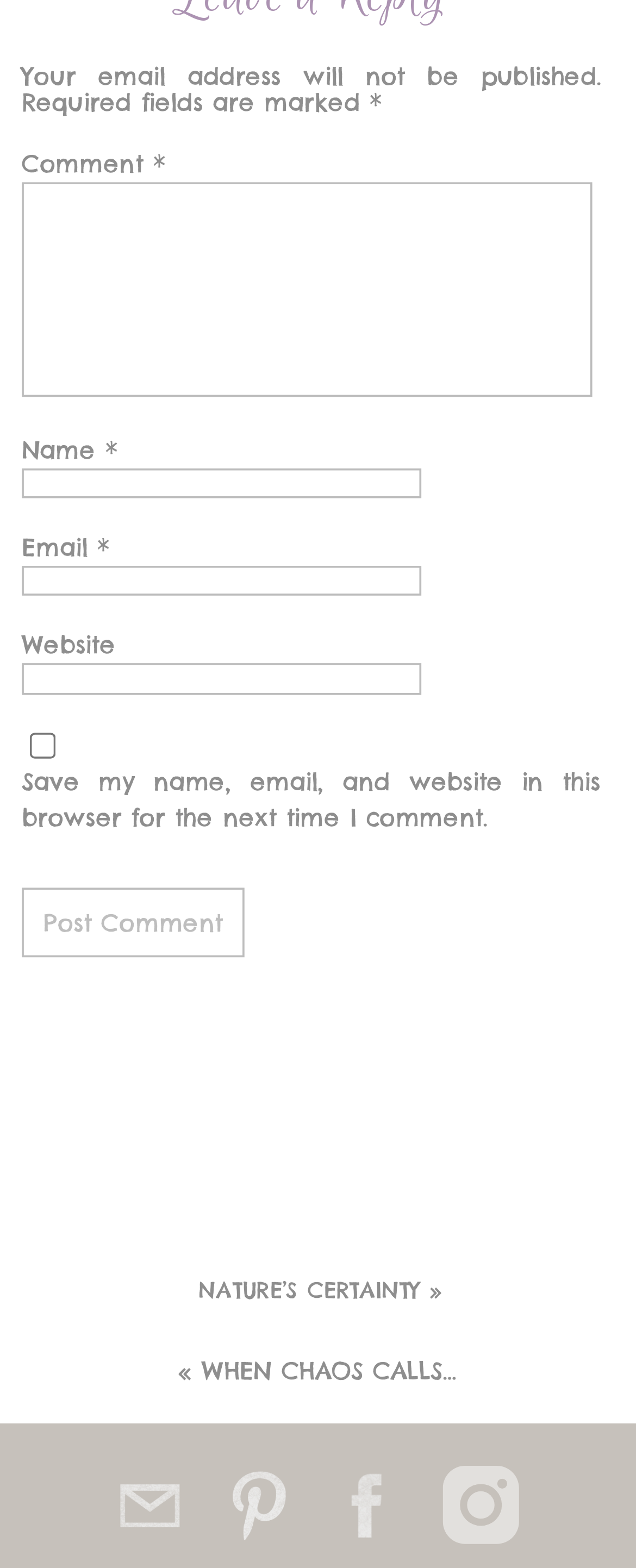Locate the bounding box coordinates of the clickable element to fulfill the following instruction: "Visit the WHEN CHAOS CALLS… page". Provide the coordinates as four float numbers between 0 and 1 in the format [left, top, right, bottom].

[0.318, 0.864, 0.718, 0.883]